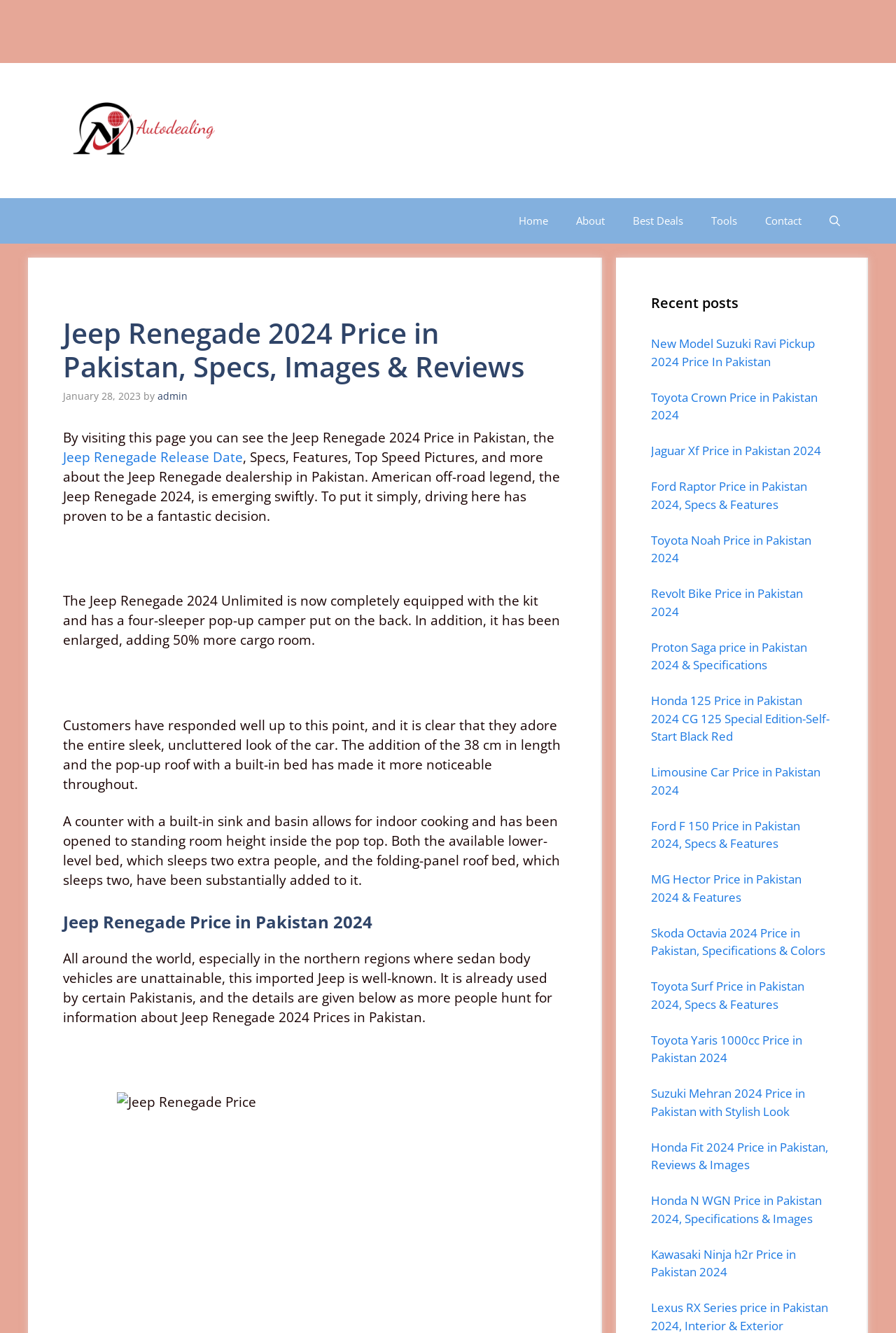Articulate a complete and detailed caption of the webpage elements.

This webpage is about the Jeep Renegade 2024, providing information on its price in Pakistan, release date, specs, features, and top speed. At the top, there is a banner with the site's logo, "Autodealing", and a navigation menu with links to "Home", "About", "Best Deals", "Tools", and "Contact". Below the navigation menu, there is a heading that reads "Jeep Renegade 2024 Price in Pakistan, Specs, Images & Reviews". 

Underneath the heading, there is a brief introduction to the Jeep Renegade 2024, describing its features and specs. The text is divided into several paragraphs, with the first paragraph mentioning the car's release date and specs. The subsequent paragraphs provide more details about the car's features, including its cargo room, sleek design, and indoor cooking facilities.

On the right side of the page, there is a section titled "Recent posts" with links to various car models, including Suzuki Ravi Pickup, Toyota Crown, Jaguar Xf, and more. These links are arranged in a vertical list, with each link taking up a small portion of the page.

There is also an image of the Jeep Renegade Price on the page, located below the introduction and specs section. The image takes up a significant portion of the page, stretching from the middle to the bottom.